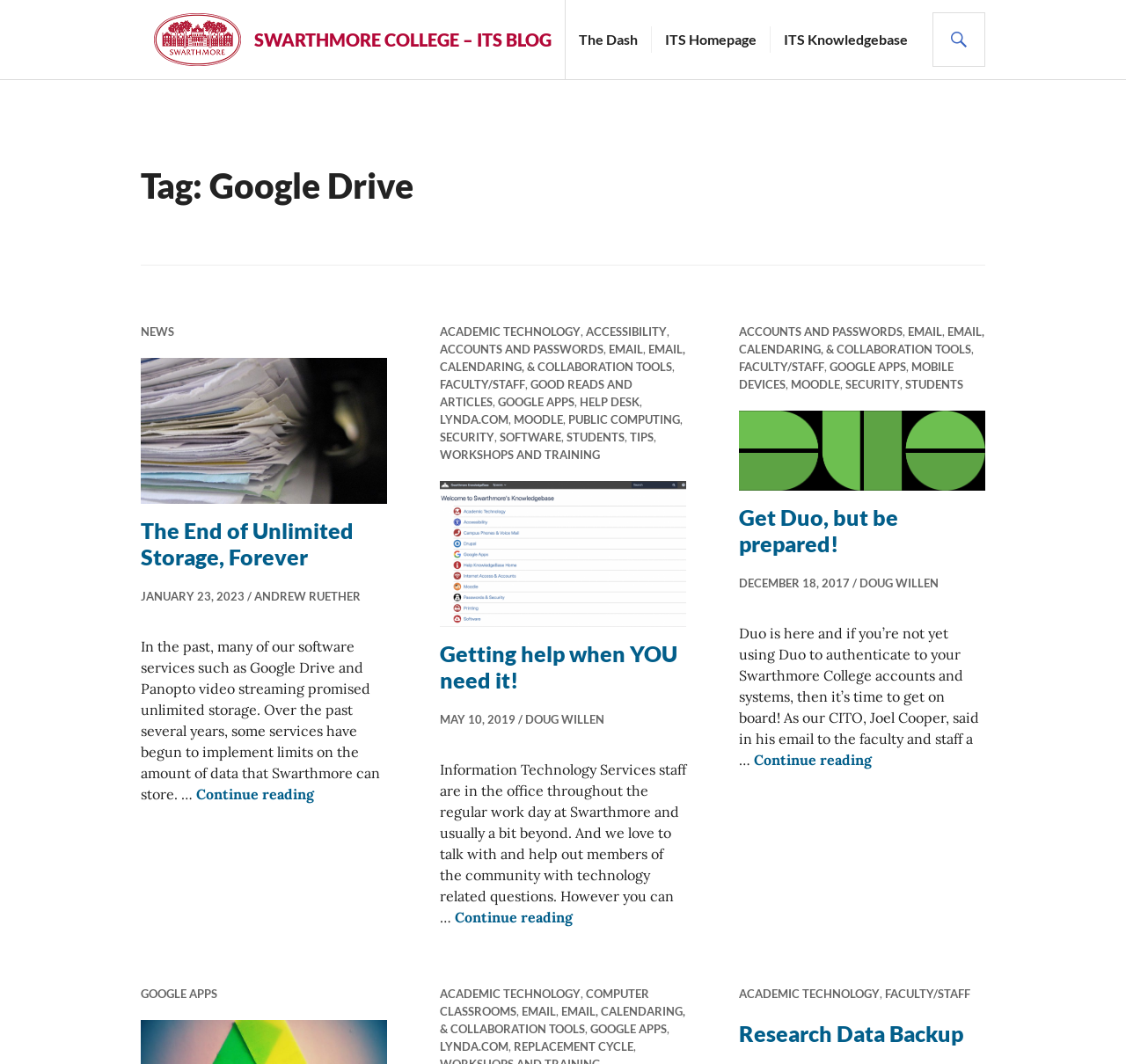Look at the image and give a detailed response to the following question: What is the name of the college?

I determined the answer by looking at the top-left corner of the webpage, where it says 'SWARTHMORE COLLEGE – ITS BLOG'. This indicates that the webpage is related to Swarthmore College.